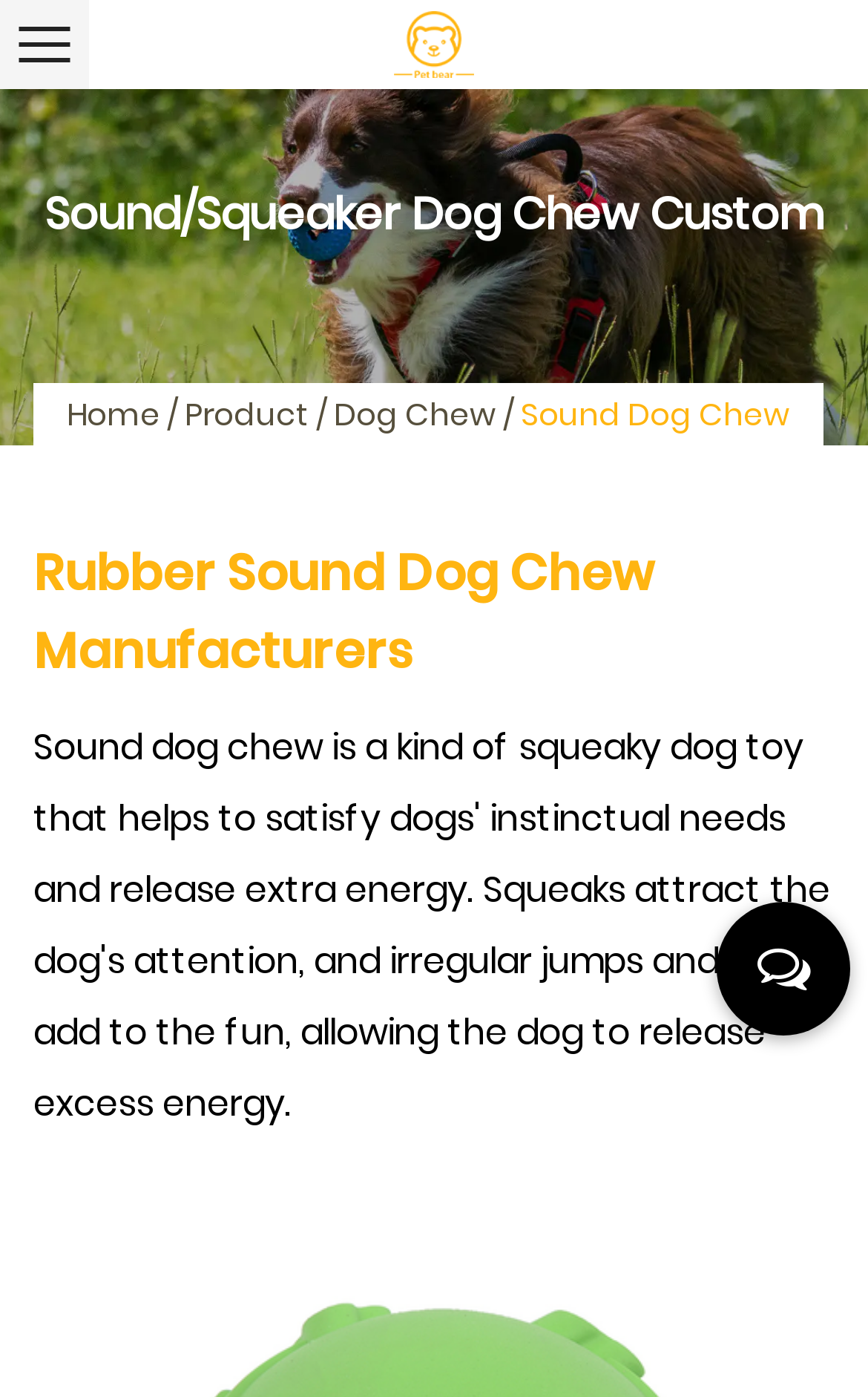Using the information in the image, give a comprehensive answer to the question: 
What is the company name?

The company name can be found in the top section of the webpage, where there is a link and an image with the same name, indicating that it is the company's logo and name.